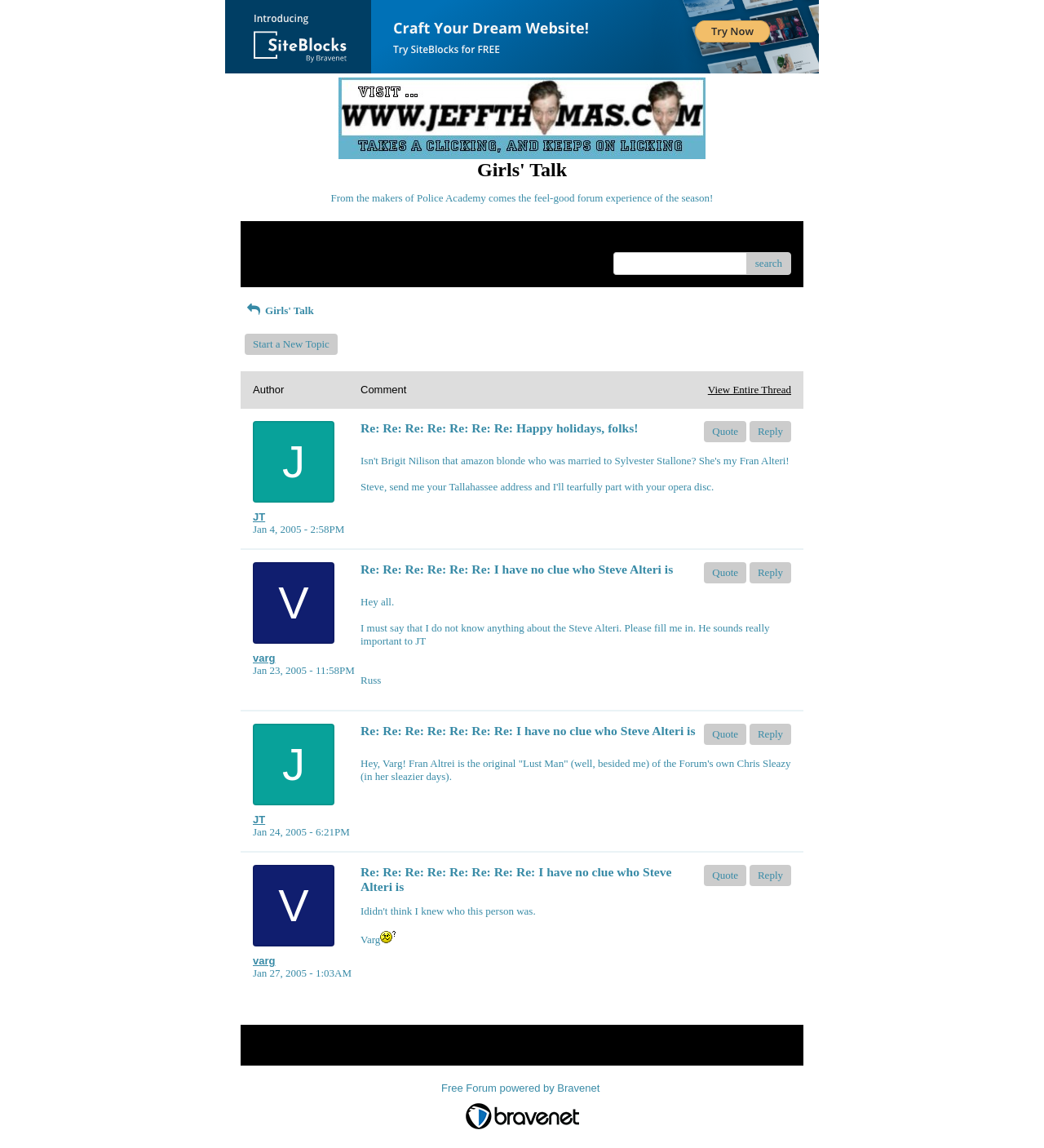Identify the bounding box for the described UI element. Provide the coordinates in (top-left x, top-left y, bottom-right x, bottom-right y) format with values ranging from 0 to 1: Lilac Creative

None